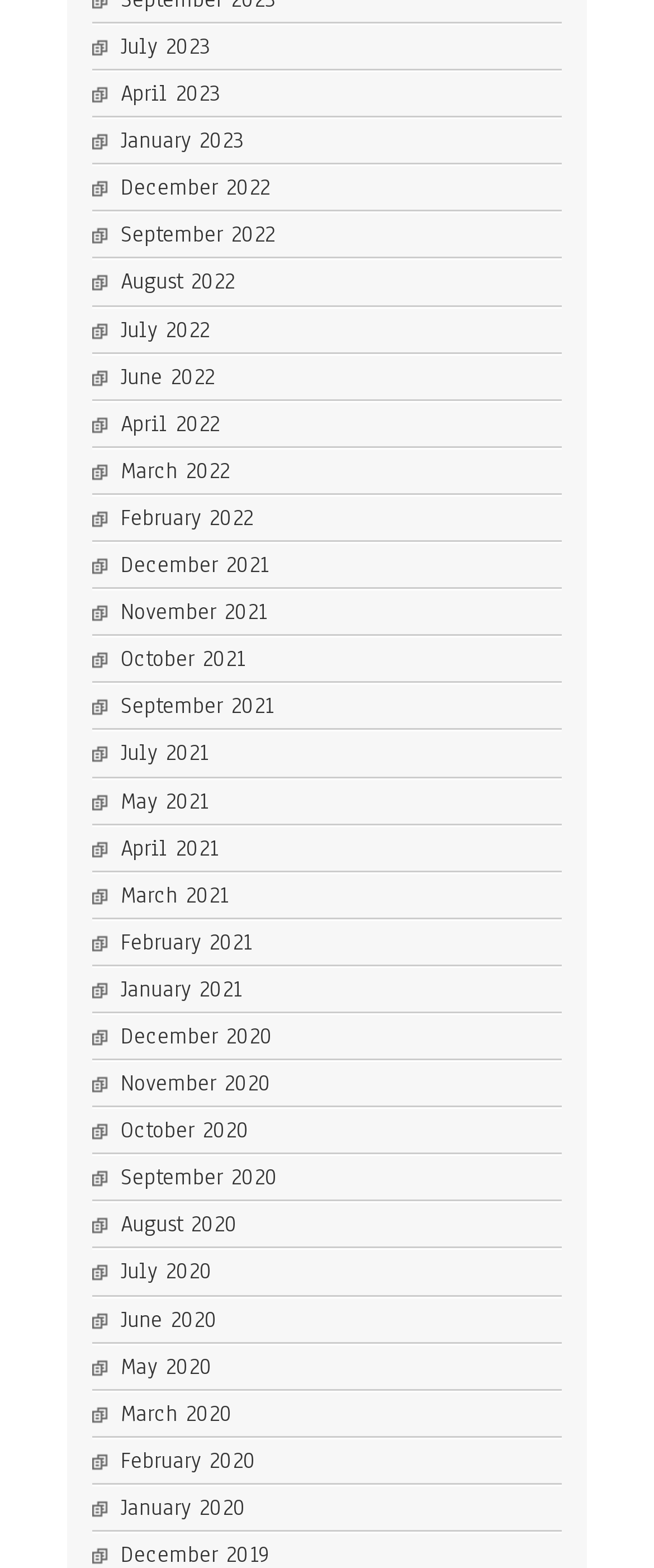Identify the bounding box coordinates for the UI element described by the following text: "July 2022". Provide the coordinates as four float numbers between 0 and 1, in the format [left, top, right, bottom].

[0.185, 0.201, 0.321, 0.22]